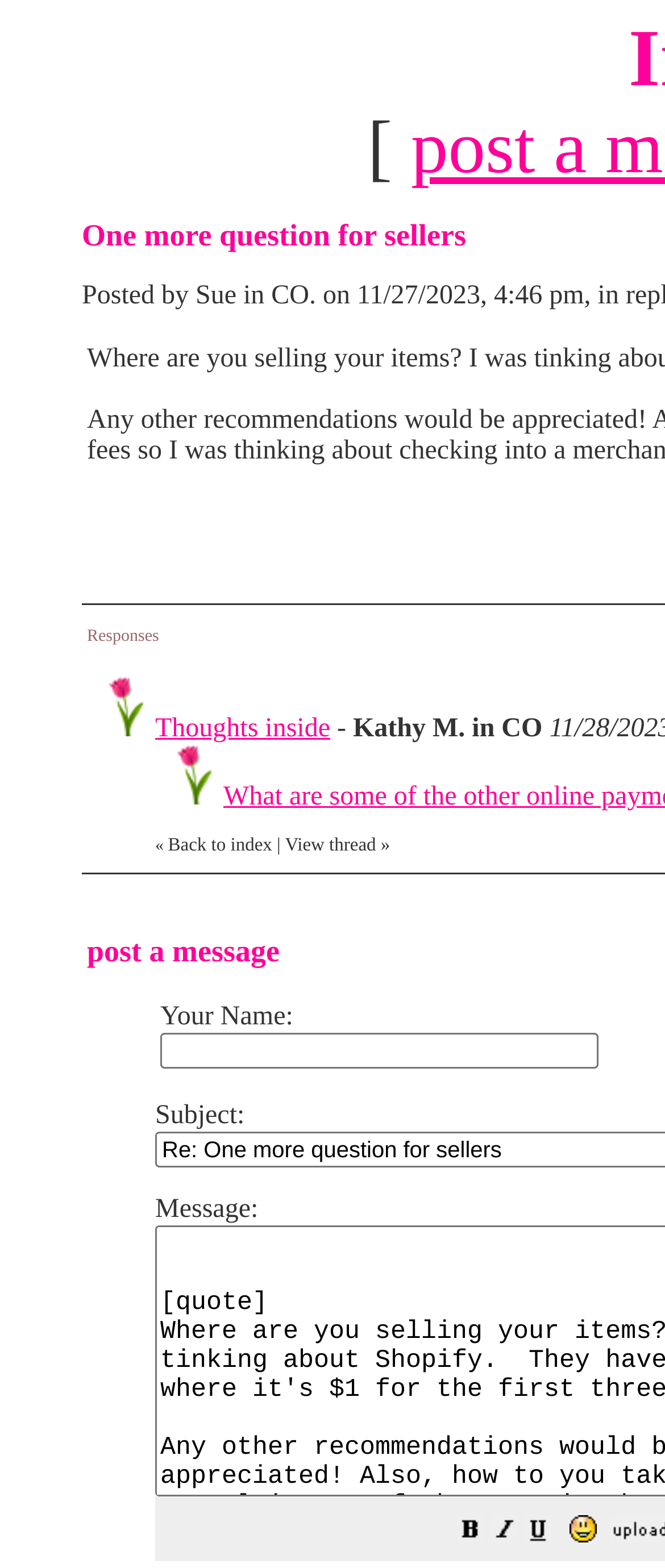Can you pinpoint the bounding box coordinates for the clickable element required for this instruction: "Enter your name in the text box"? The coordinates should be four float numbers between 0 and 1, i.e., [left, top, right, bottom].

[0.241, 0.659, 0.9, 0.682]